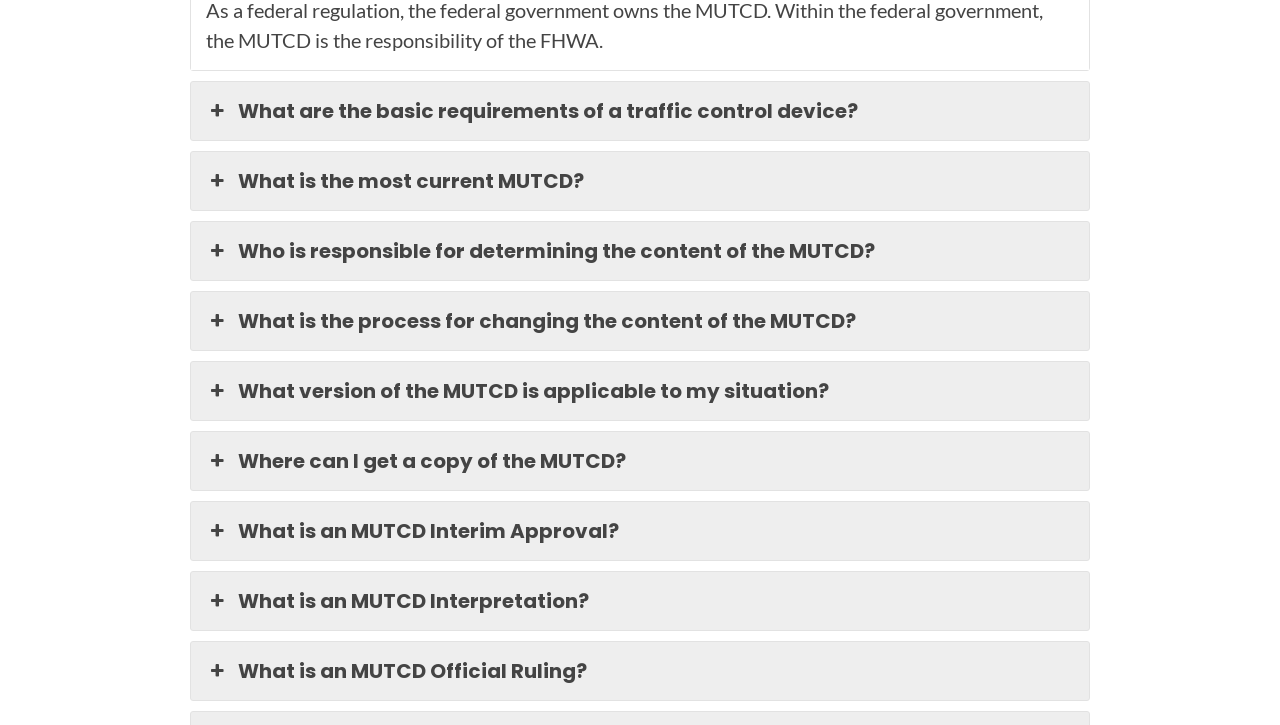Provide the bounding box coordinates of the section that needs to be clicked to accomplish the following instruction: "Read the answer to 'What is the process for changing the content of the MUTCD?'."

[0.149, 0.403, 0.851, 0.483]